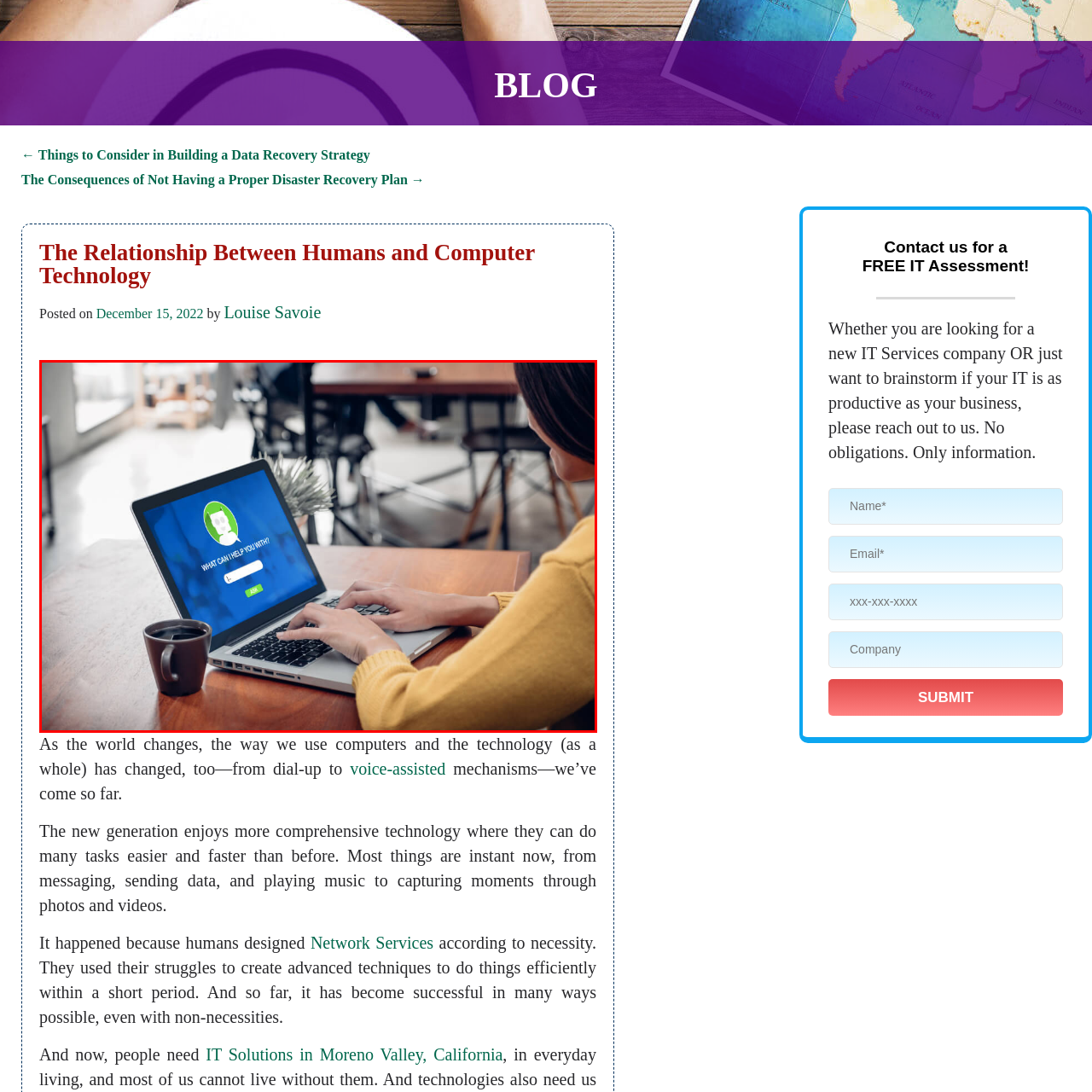What is displayed on the laptop?
Observe the image marked by the red bounding box and answer in detail.

The laptop screen displays a user-friendly interface with a prompt 'WHAT CAN I HELP YOU WITH?' and a friendly green icon representing a support agent, indicating that assistance is readily available.